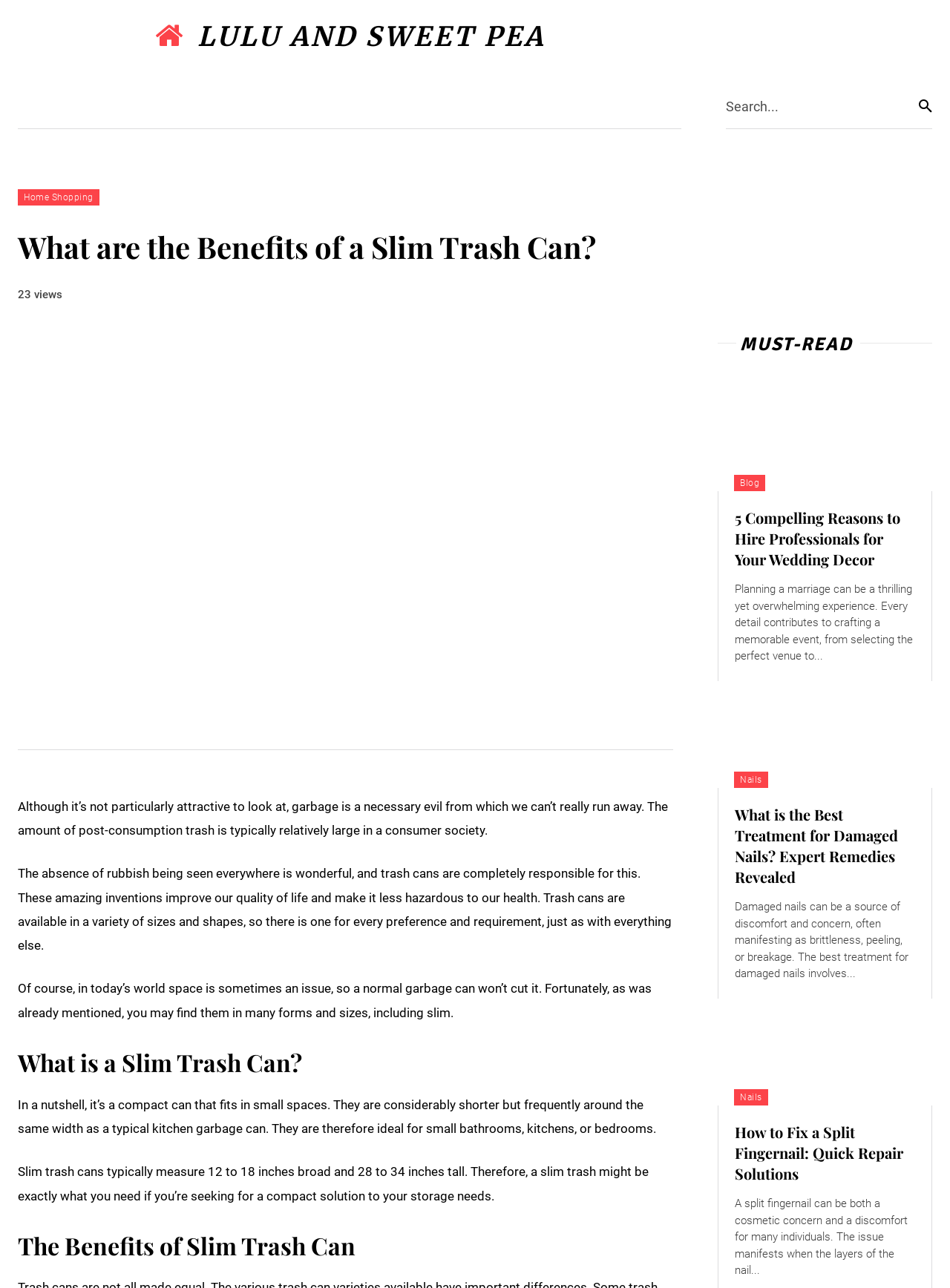Locate the bounding box coordinates of the clickable part needed for the task: "Click on 'Kitchen and Food'".

[0.125, 0.063, 0.292, 0.1]